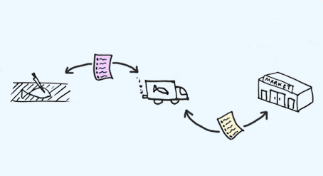Respond to the following question with a brief word or phrase:
What is the purpose of the arrows in the image?

Show continuous flow